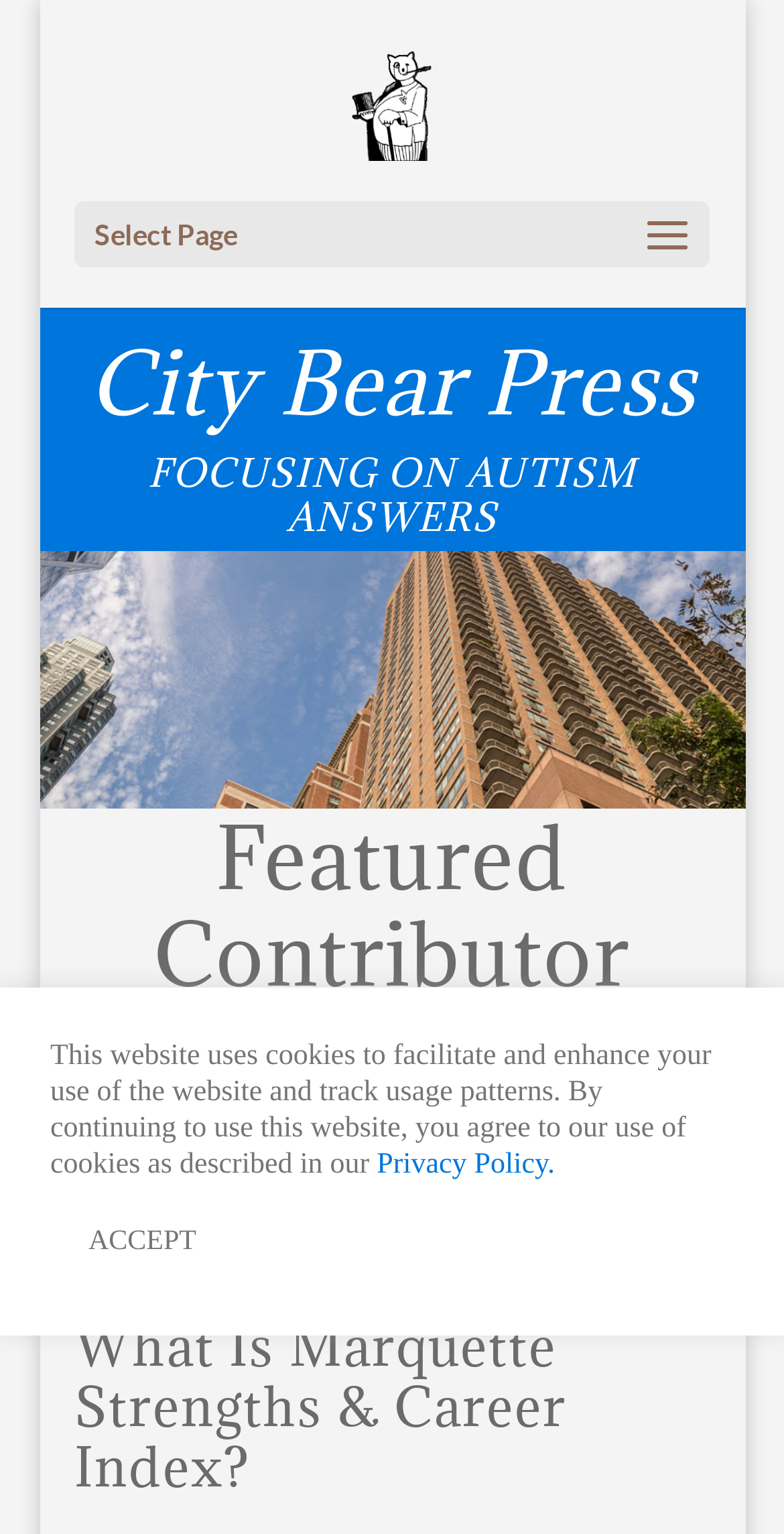Please determine the bounding box coordinates for the UI element described here. Use the format (top-left x, top-left y, bottom-right x, bottom-right y) with values bounded between 0 and 1: ACCEPT

[0.077, 0.791, 0.286, 0.831]